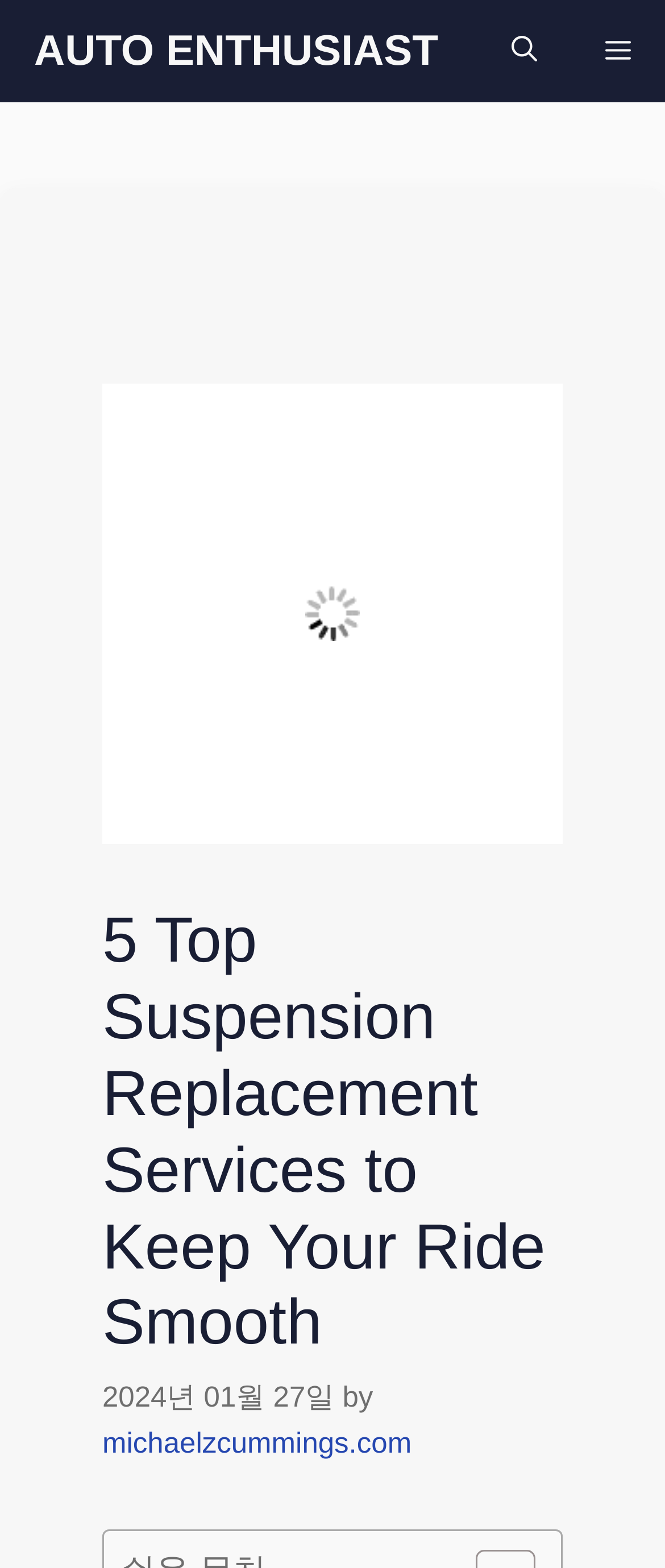Please determine the bounding box coordinates for the UI element described as: "aria-label="Open search"".

[0.718, 0.0, 0.859, 0.065]